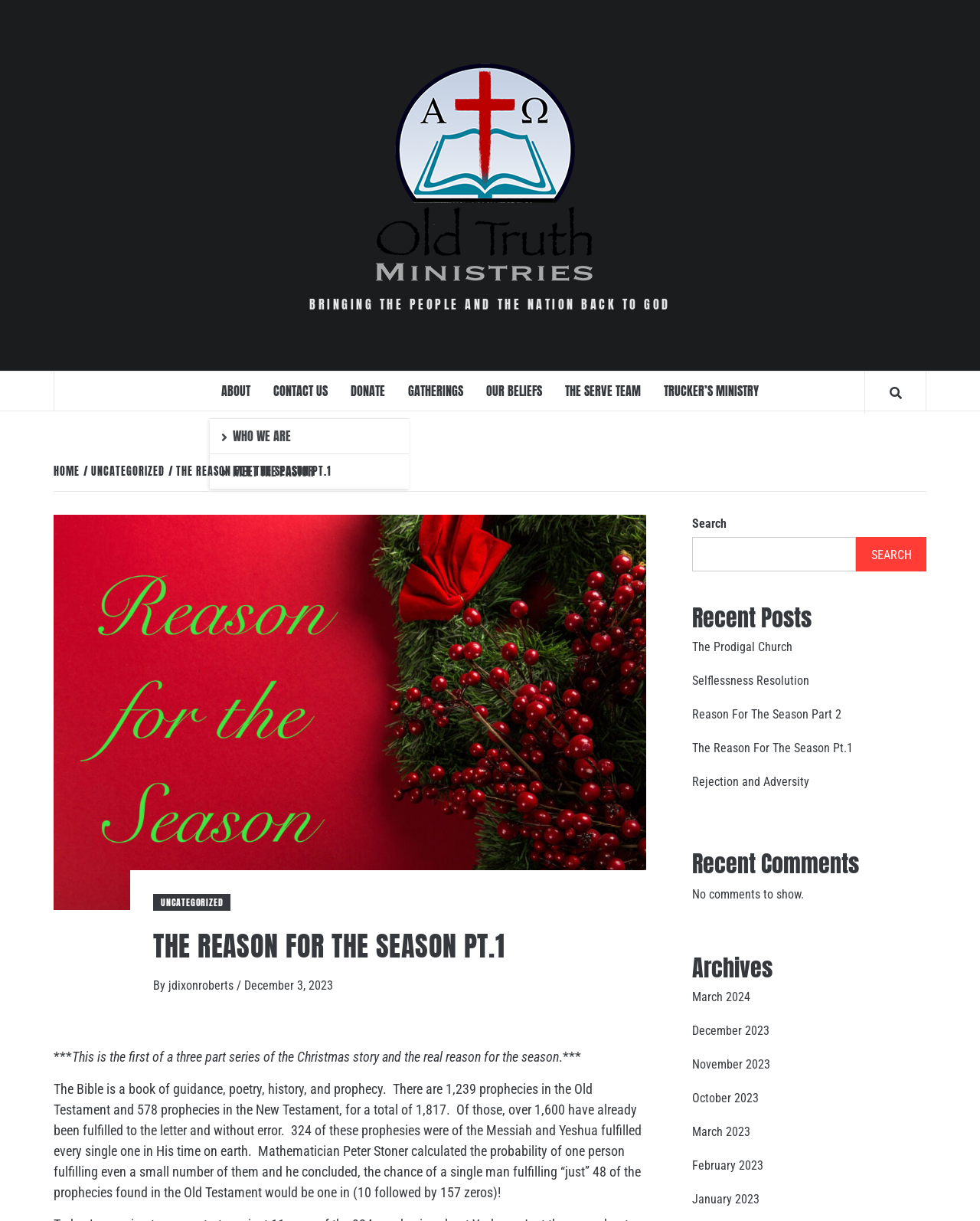Could you specify the bounding box coordinates for the clickable section to complete the following instruction: "Search for something"?

[0.706, 0.44, 0.874, 0.468]